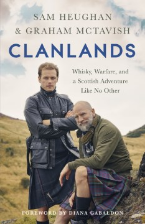Give a one-word or short phrase answer to the question: 
Who wrote the foreword for the book?

Diana Gabaldon